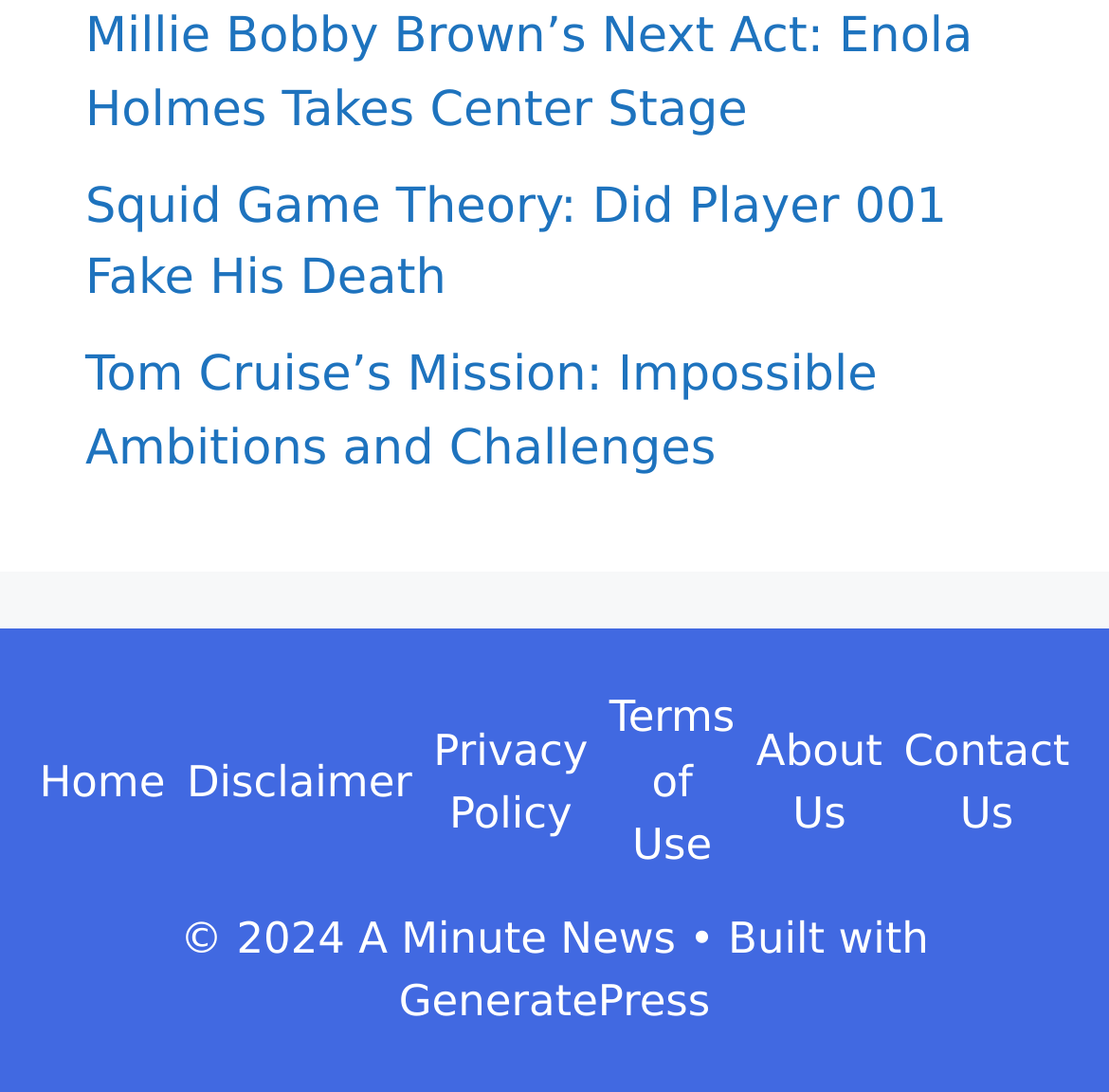Identify the bounding box coordinates of the section that should be clicked to achieve the task described: "Learn about the terms of use".

[0.549, 0.634, 0.663, 0.798]